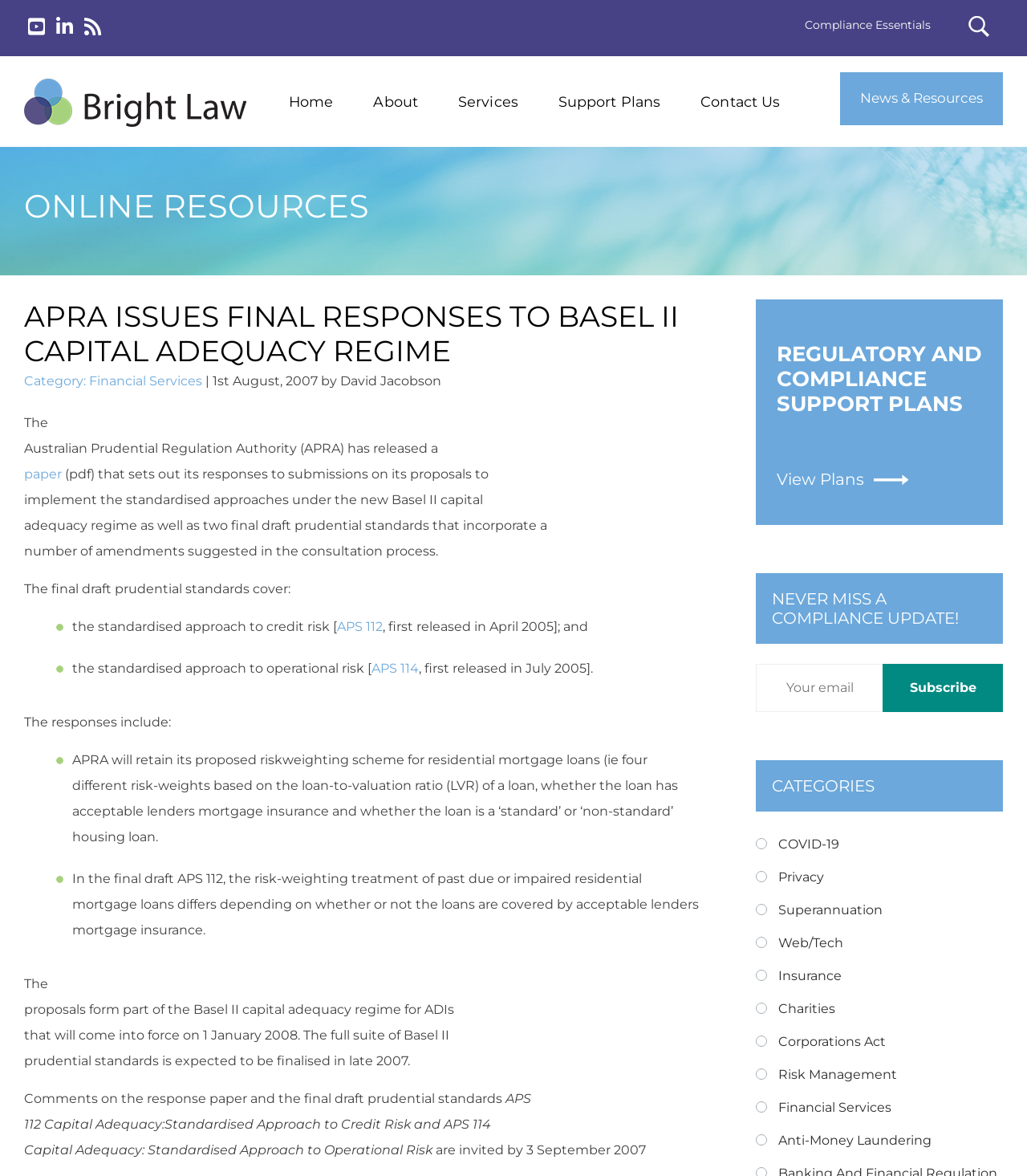Determine the bounding box coordinates of the target area to click to execute the following instruction: "View Regulatory and Compliance Support Plans."

[0.736, 0.255, 0.977, 0.446]